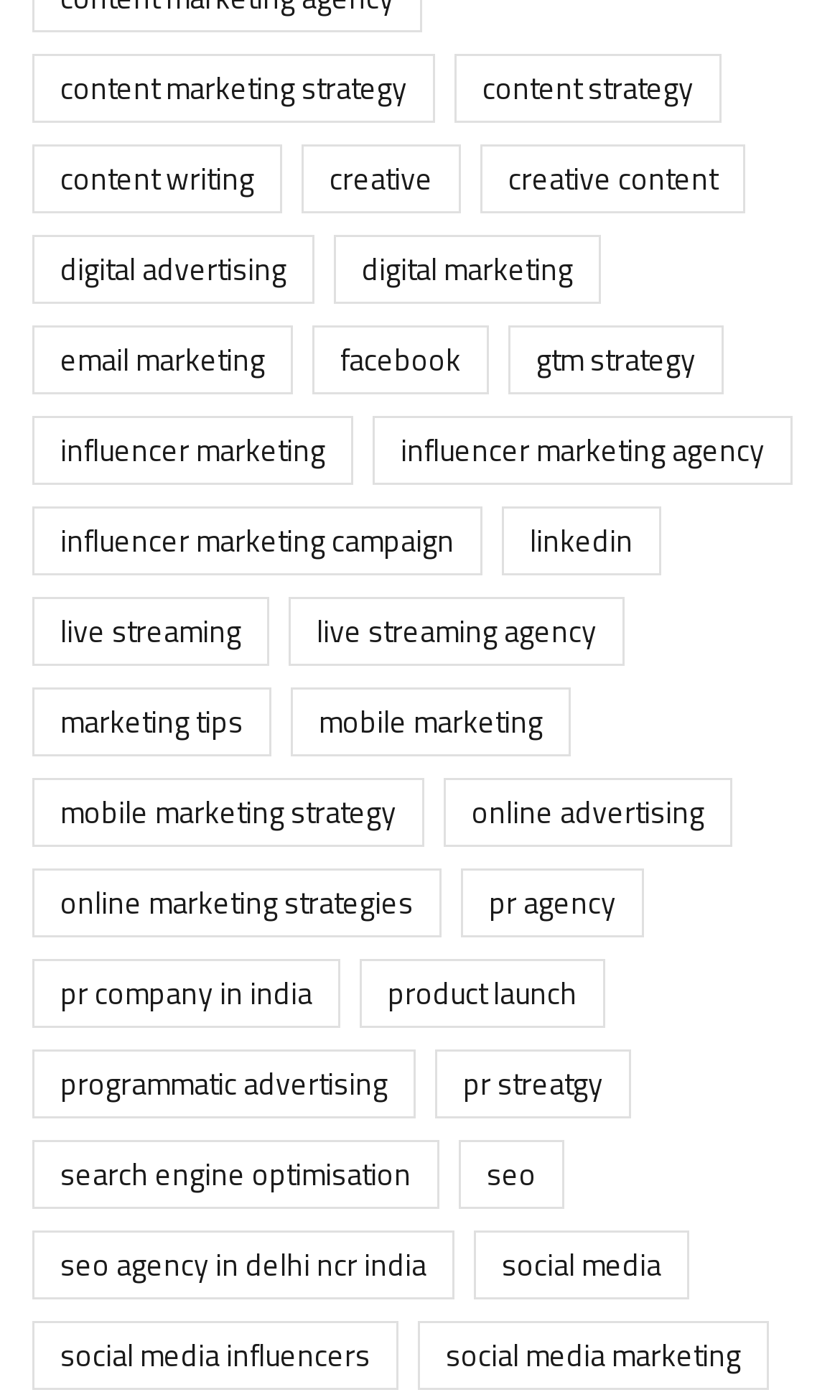Determine the bounding box coordinates for the clickable element to execute this instruction: "Click on content marketing strategy". Provide the coordinates as four float numbers between 0 and 1, i.e., [left, top, right, bottom].

[0.038, 0.038, 0.518, 0.087]